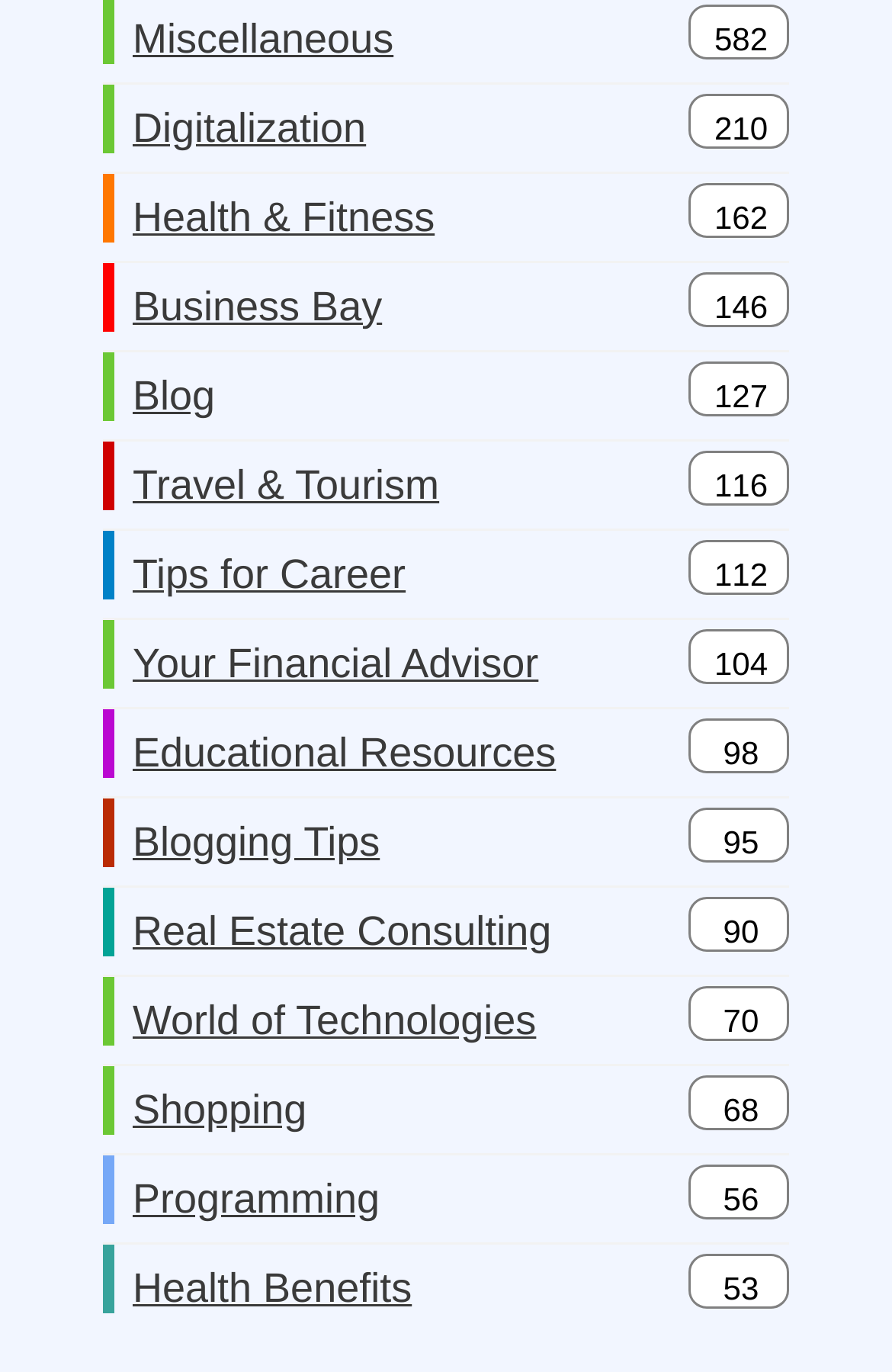Please mark the clickable region by giving the bounding box coordinates needed to complete this instruction: "Explore World of Technologies".

[0.149, 0.712, 0.601, 0.775]